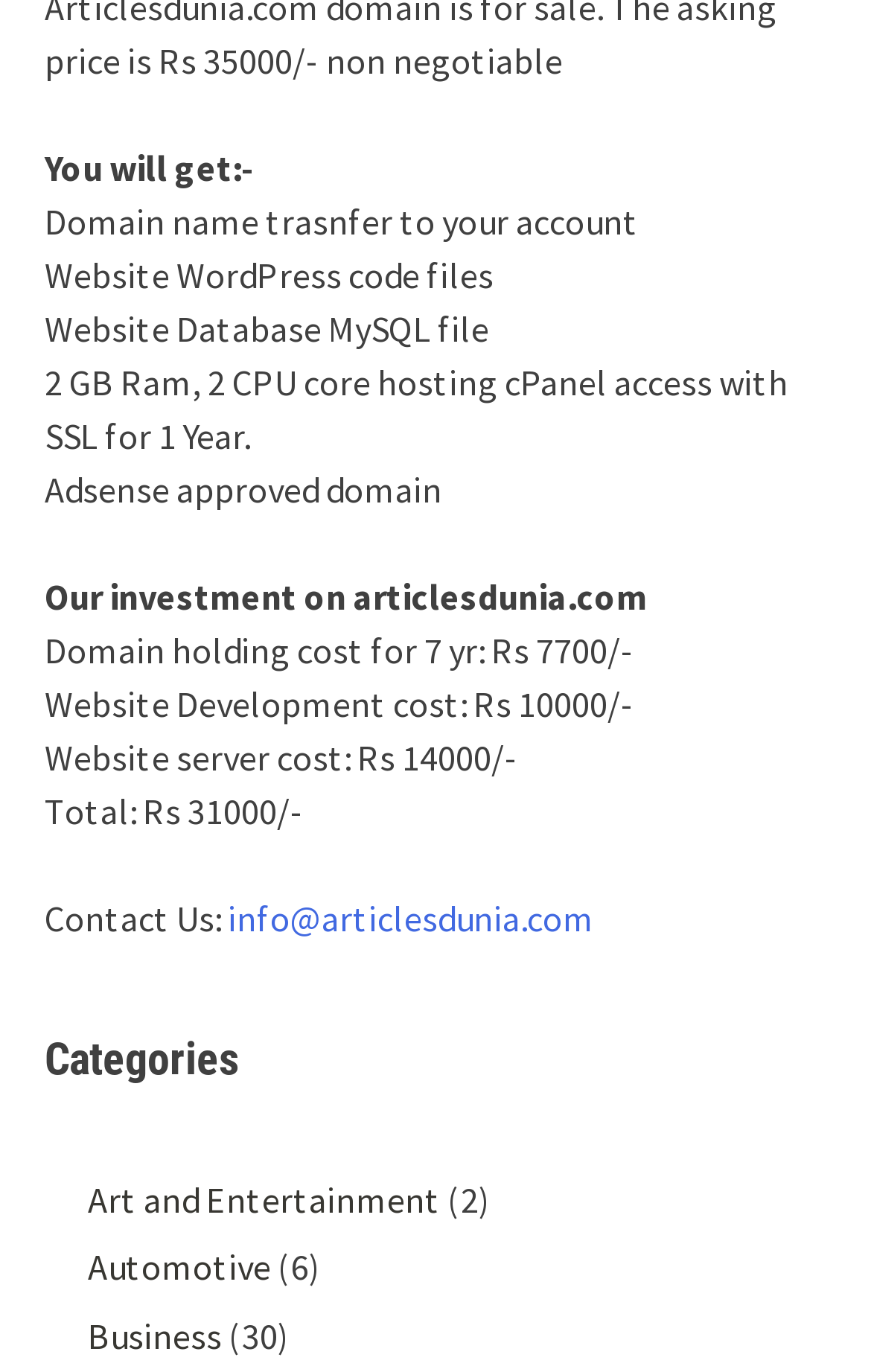Using the description "Real Estate", predict the bounding box of the relevant HTML element.

[0.1, 0.648, 0.306, 0.68]